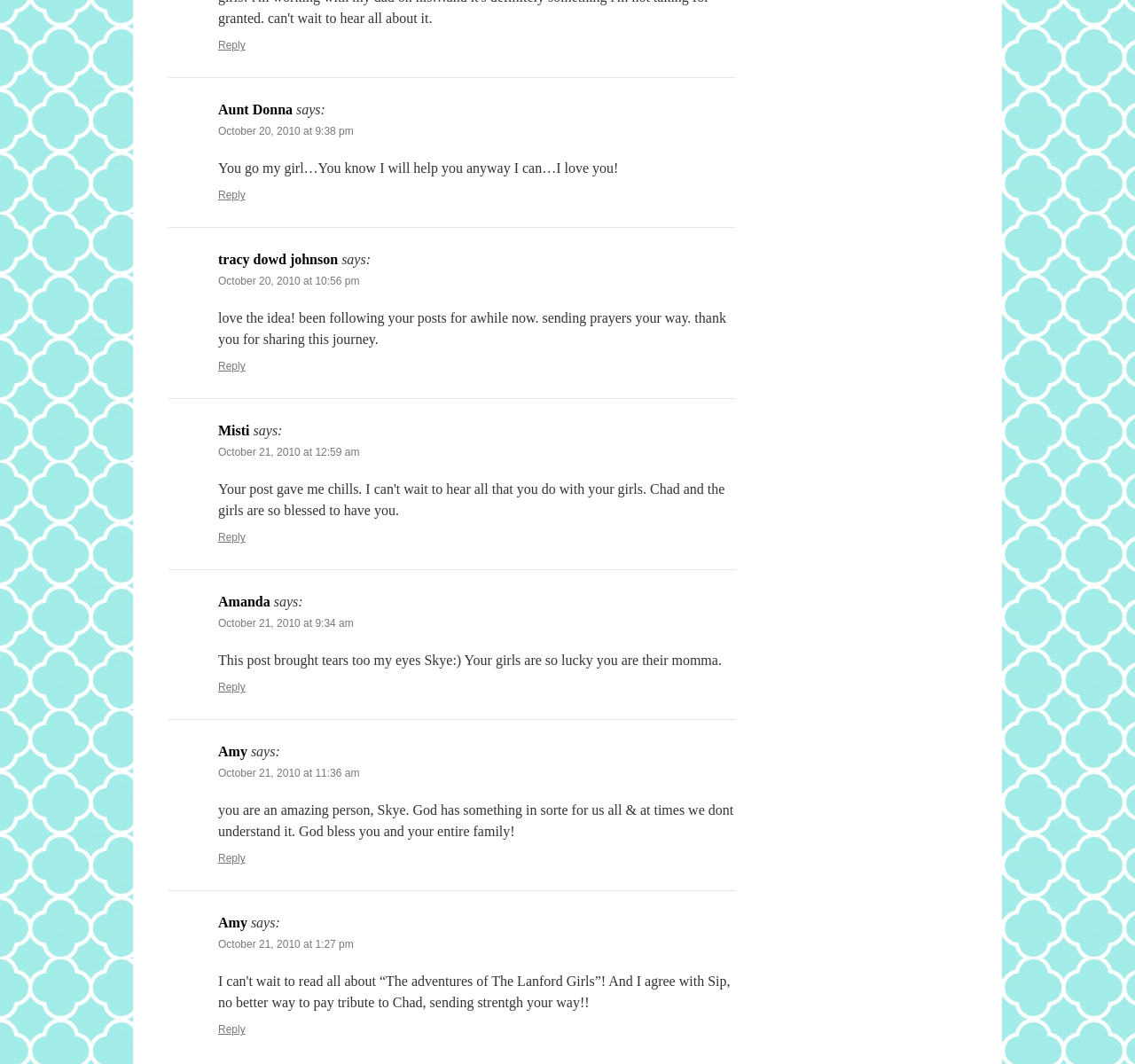What is the content of the second comment? Using the information from the screenshot, answer with a single word or phrase.

You go my girl…You know I will help you anyway I can…I love you!